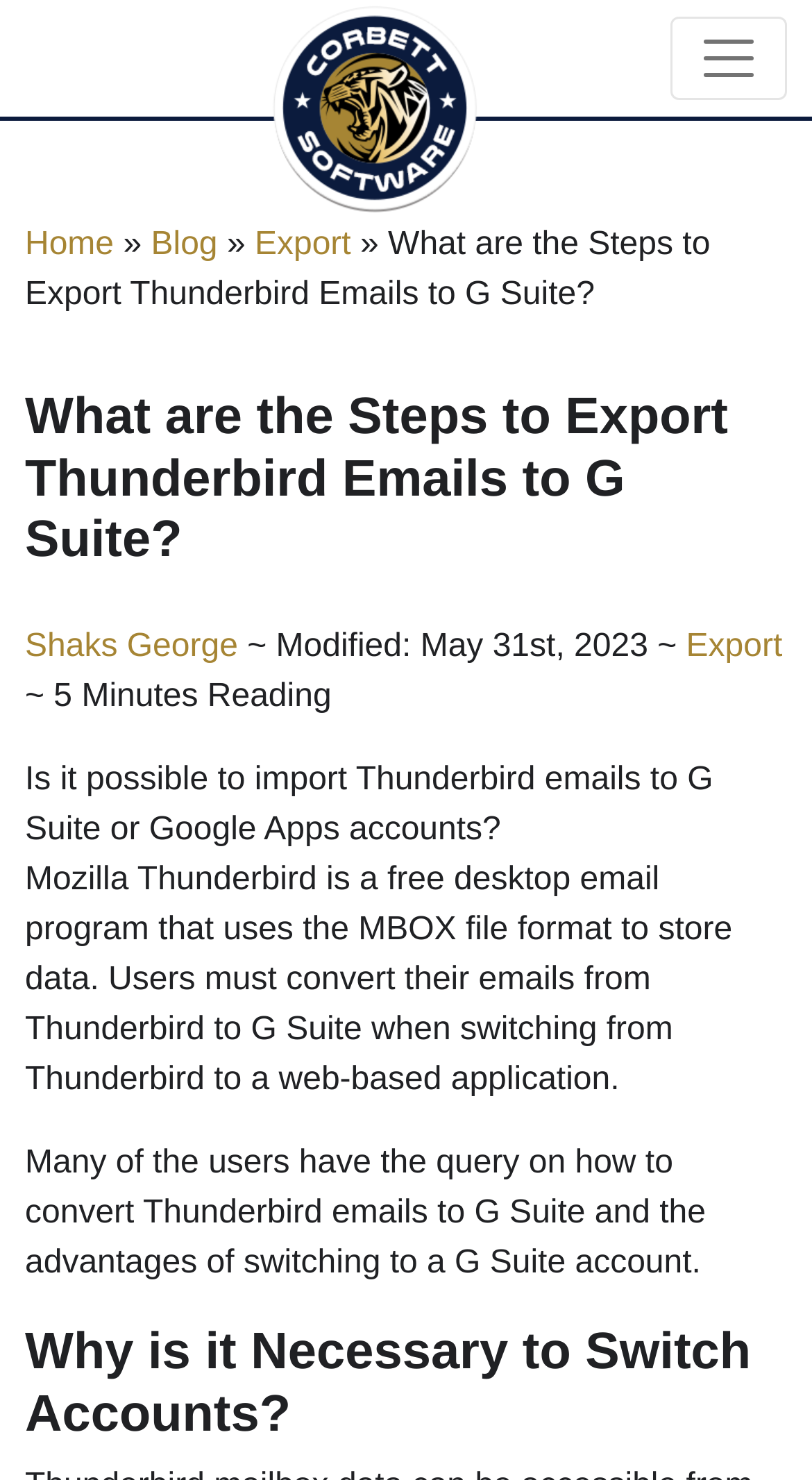Generate a thorough caption detailing the webpage content.

The webpage is about exporting Thunderbird emails to G Suite, with a focus on providing a solution to this problem. At the top left of the page, there is a logo image. Next to it, on the top right, is a toggle navigation button. Below the logo, there is a navigation menu with links to "Home", "Blog", and "Export".

The main content of the page starts with a heading that asks "What are the Steps to Export Thunderbird Emails to G Suite?" followed by a subheading with the same text. Below this, there is a link to the author's name, "Shaks George", and a timestamp indicating when the article was last modified.

The article itself is divided into sections, with headings and paragraphs of text. The first section discusses the possibility of importing Thunderbird emails to G Suite or Google Apps accounts. The text explains that Mozilla Thunderbird uses the MBOX file format to store data and that users need to convert their emails when switching to a web-based application.

The next section, headed "Why is it Necessary to Switch Accounts?", is located near the bottom of the page. There are no images other than the logo at the top of the page. The overall layout is organized, with clear headings and concise text.